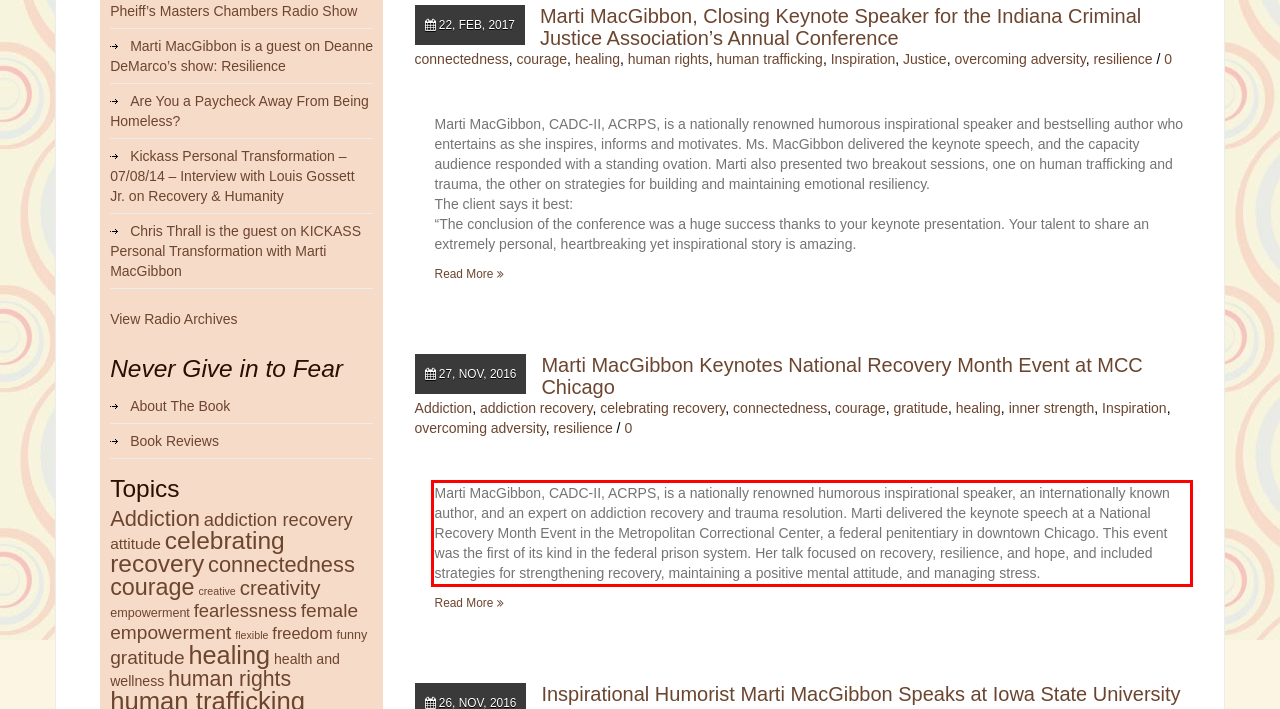Extract and provide the text found inside the red rectangle in the screenshot of the webpage.

Marti MacGibbon, CADC-II, ACRPS, is a nationally renowned humorous inspirational speaker, an internationally known author, and an expert on addiction recovery and trauma resolution. Marti delivered the keynote speech at a National Recovery Month Event in the Metropolitan Correctional Center, a federal penitentiary in downtown Chicago. This event was the first of its kind in the federal prison system. Her talk focused on recovery, resilience, and hope, and included strategies for strengthening recovery, maintaining a positive mental attitude, and managing stress.